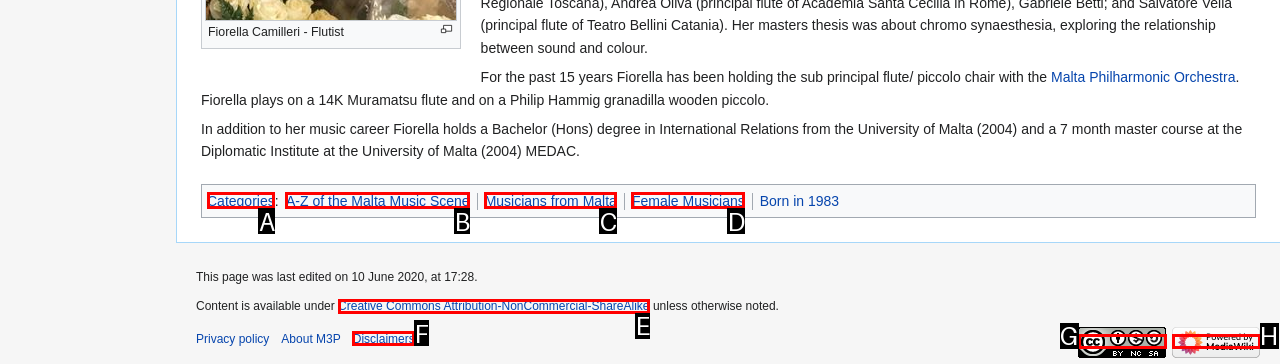From the options presented, which lettered element matches this description: Categories
Reply solely with the letter of the matching option.

A